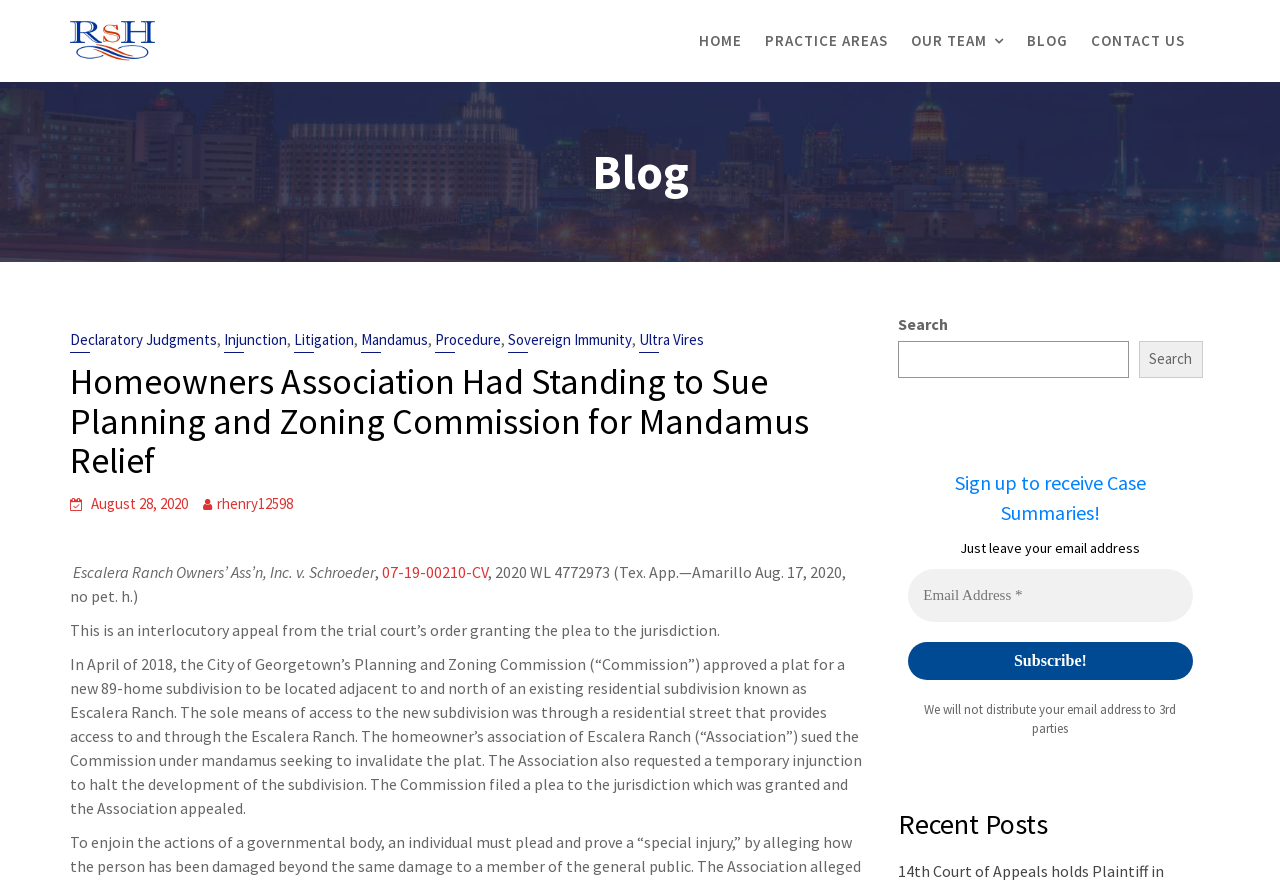Locate the coordinates of the bounding box for the clickable region that fulfills this instruction: "Read the article about 'Rose Quartz – Meaning, Healing, and Benefits'".

None